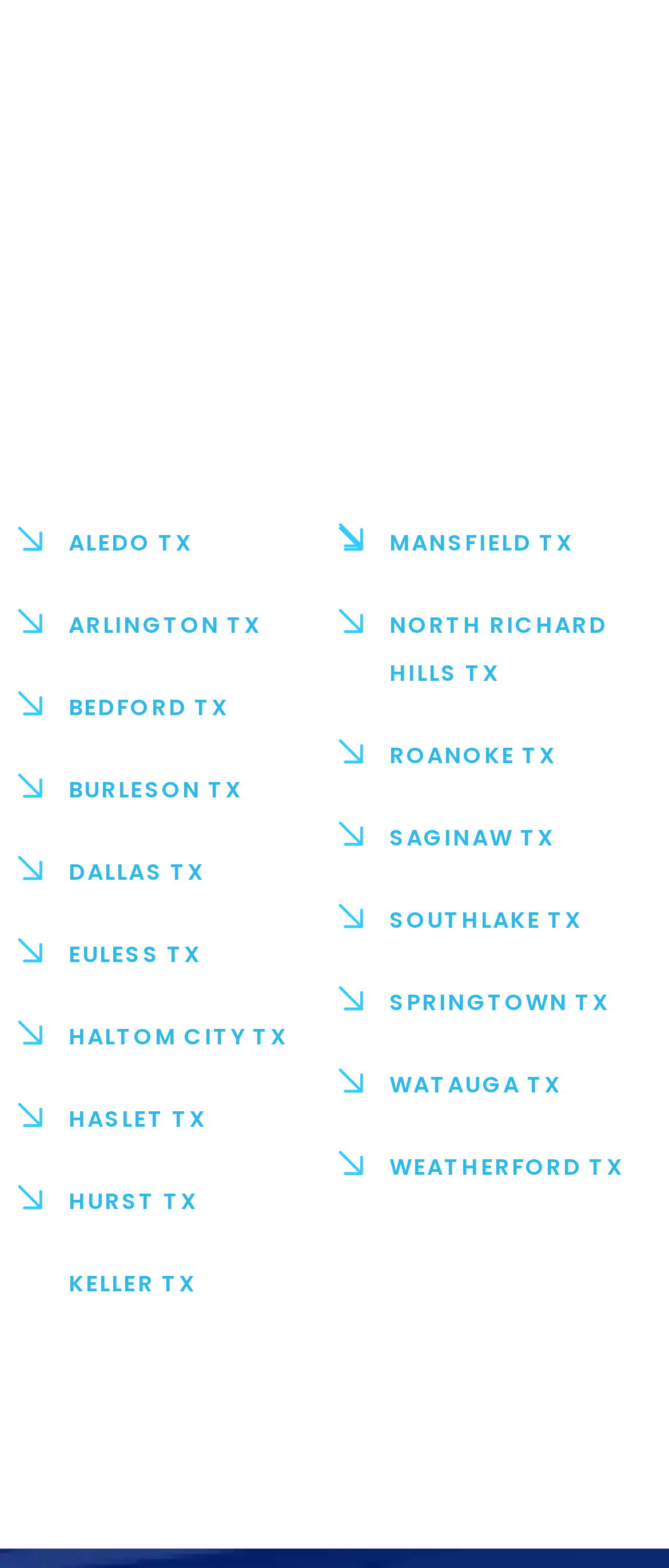Bounding box coordinates should be in the format (top-left x, top-left y, bottom-right x, bottom-right y) and all values should be floating point numbers between 0 and 1. Determine the bounding box coordinate for the UI element described as: haslet TX

[0.038, 0.699, 0.482, 0.729]